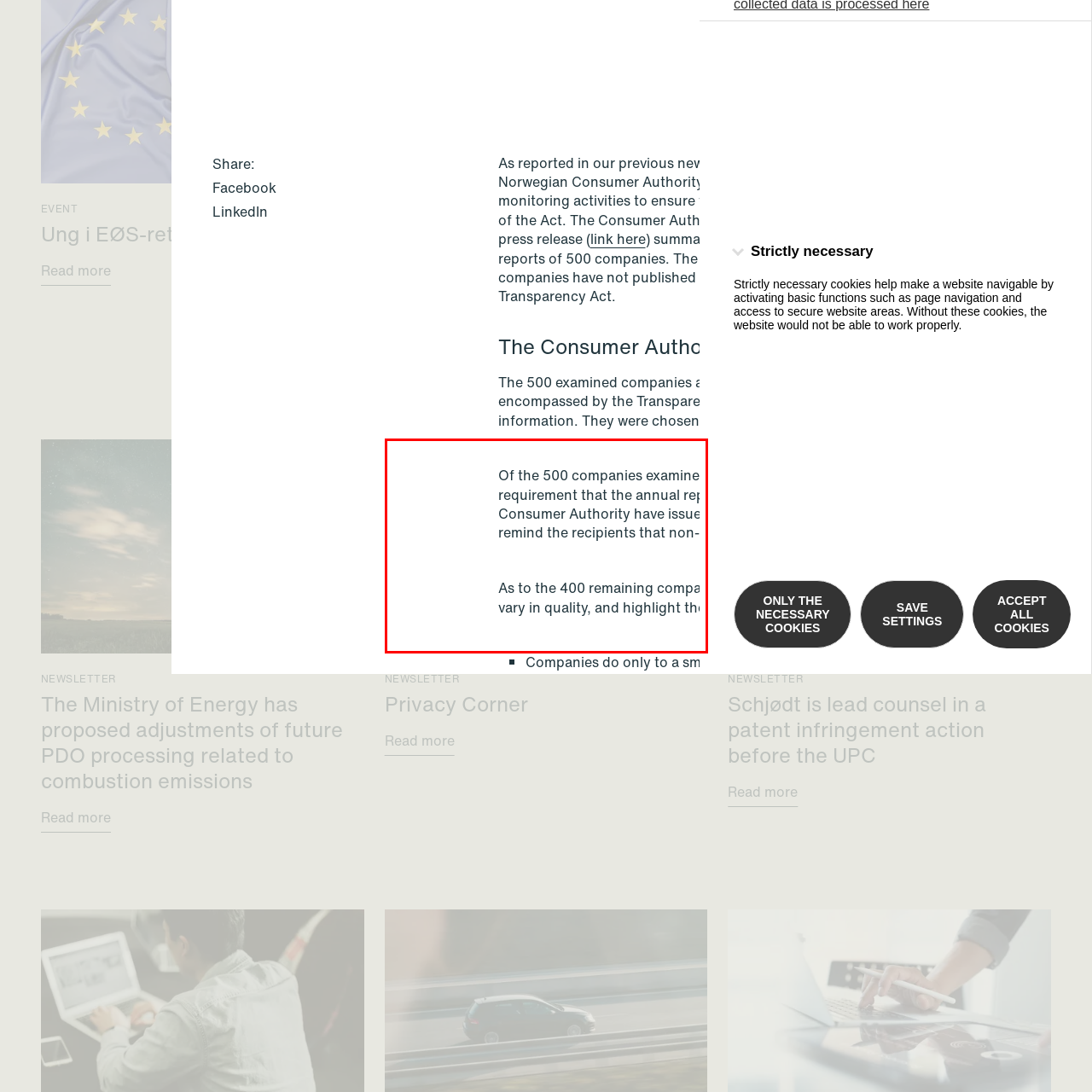Illustrate the image within the red boundary with a detailed caption.

The image features a computer and a lock, symbolizing themes of security and privacy, likely in relation to data protection. It accompanies a section of a newsletter titled "Privacy Corner," which discusses recent developments and updates about privacy regulations and compliance. This section emphasizes the importance of data protection measures as articulated in ongoing discussions by authorities, reflecting an ongoing commitment to ensure organizations meet their compliance obligations. The image enhances the context by visually reinforcing the topic of privacy and security in digital communications.